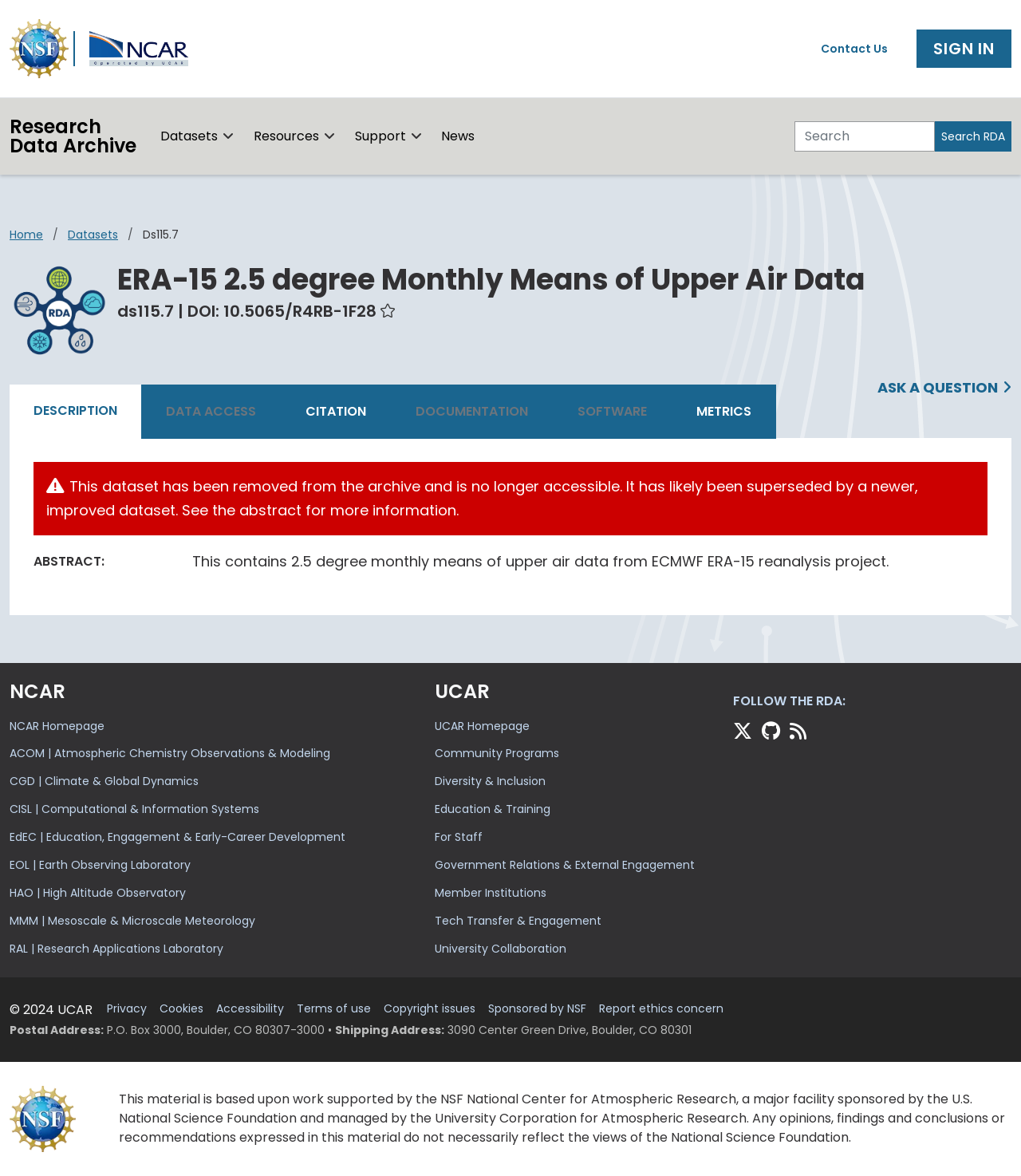Bounding box coordinates are specified in the format (top-left x, top-left y, bottom-right x, bottom-right y). All values are floating point numbers bounded between 0 and 1. Please provide the bounding box coordinate of the region this sentence describes: EOL | Earth Observing Laboratory

[0.009, 0.724, 0.199, 0.748]